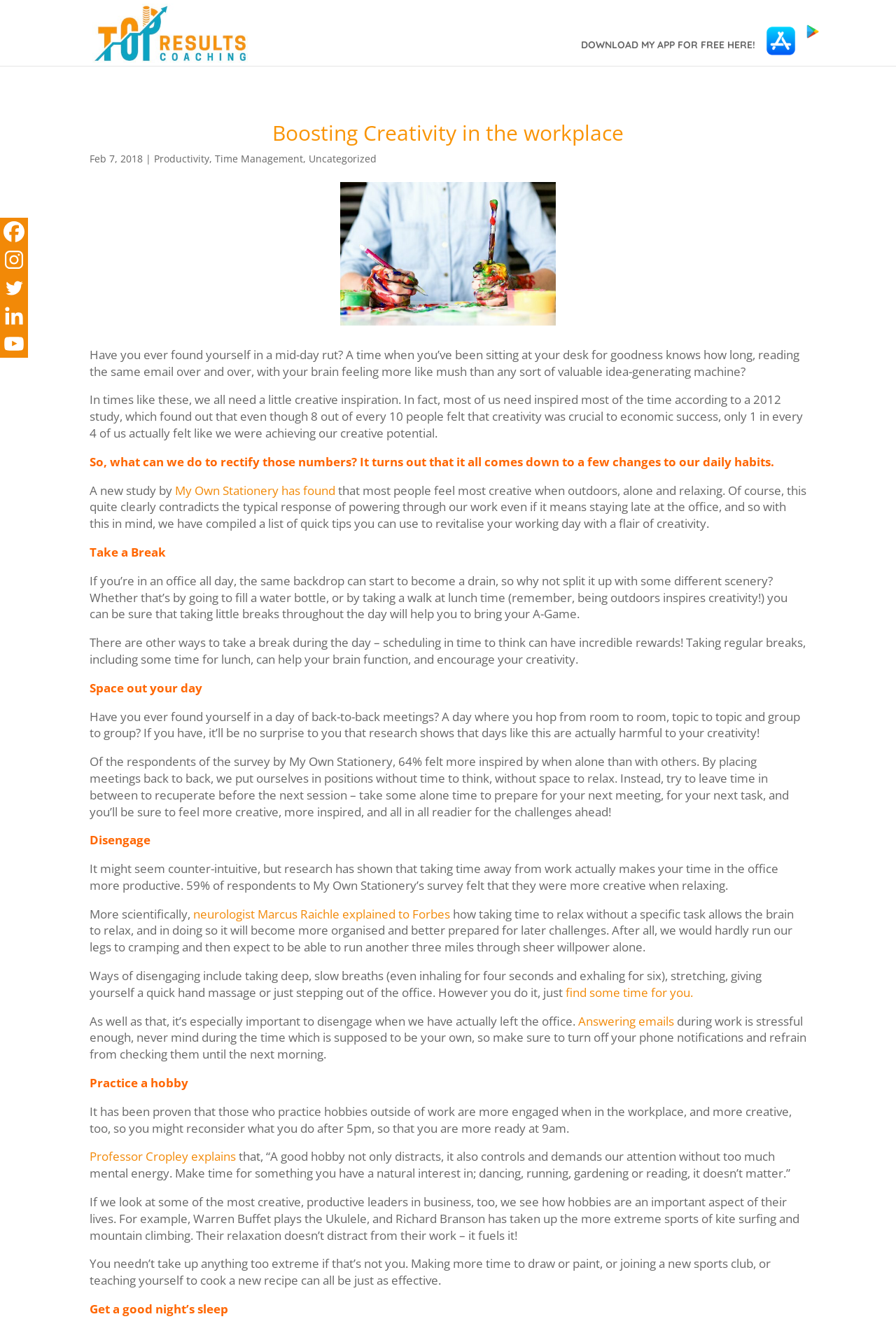Please answer the following question using a single word or phrase: What percentage of respondents felt more inspired when alone?

64%